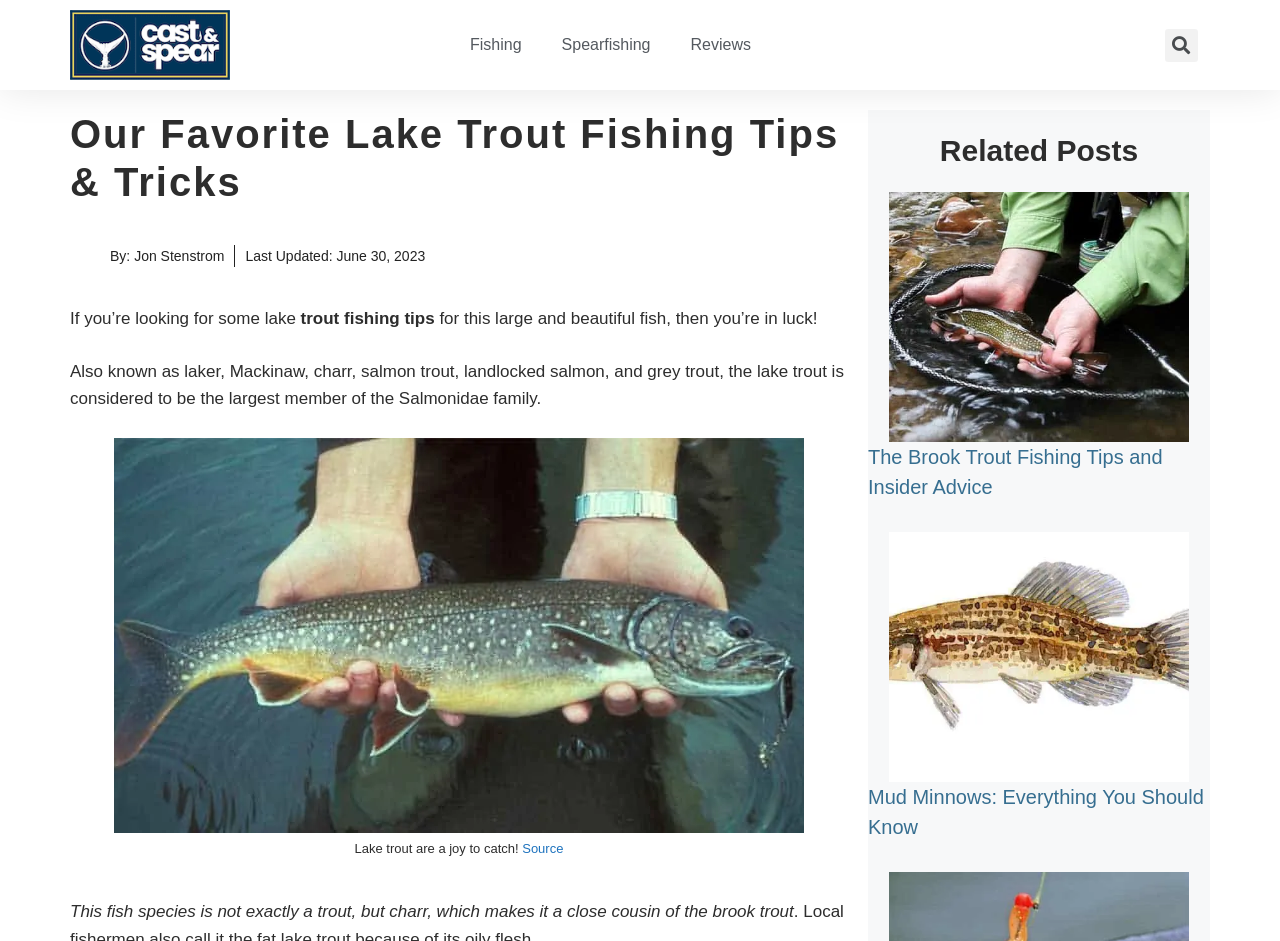What is the largest member of the Salmonidae family?
From the image, respond with a single word or phrase.

Lake trout